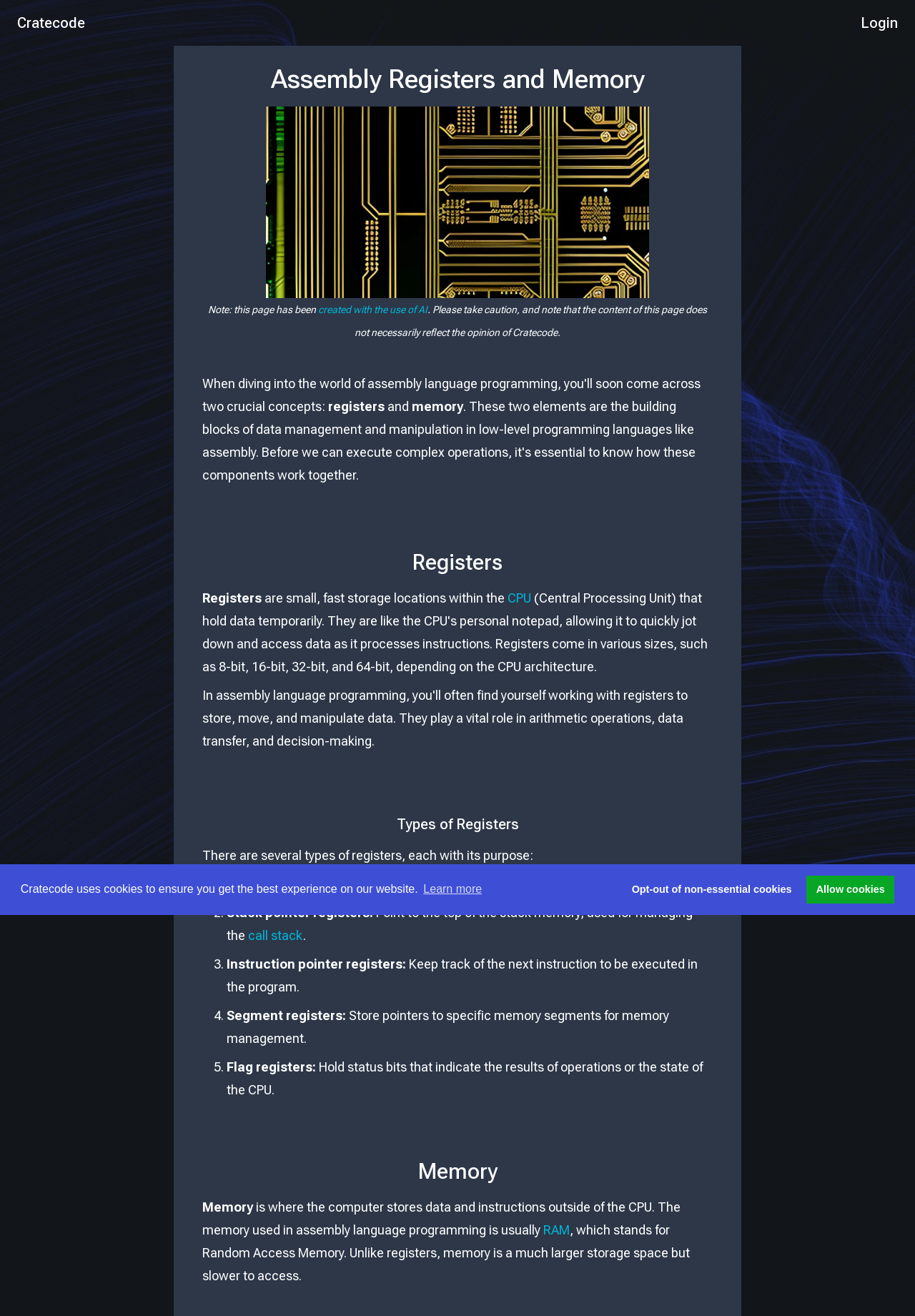Can you look at the image and give a comprehensive answer to the question:
What is the difference between registers and memory?

The webpage explains that registers are small, fast storage locations within the CPU, whereas memory is a larger storage space outside of the CPU, but slower to access. This difference is highlighted in the sections 'Registers' and 'Memory' where the characteristics of each are described.